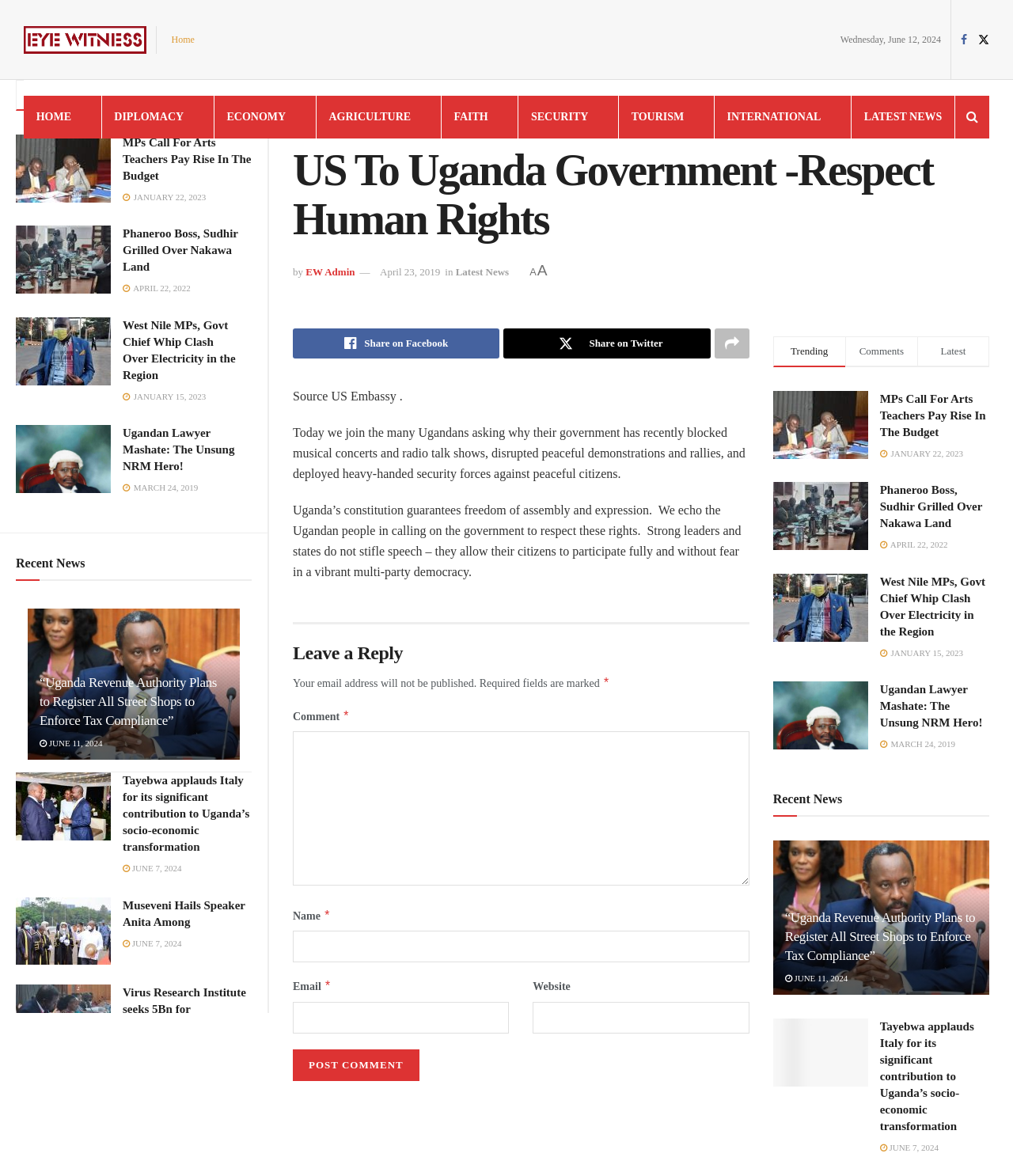What is the purpose of the section that contains the text 'Leave a Reply'?
From the screenshot, provide a brief answer in one word or phrase.

Commenting